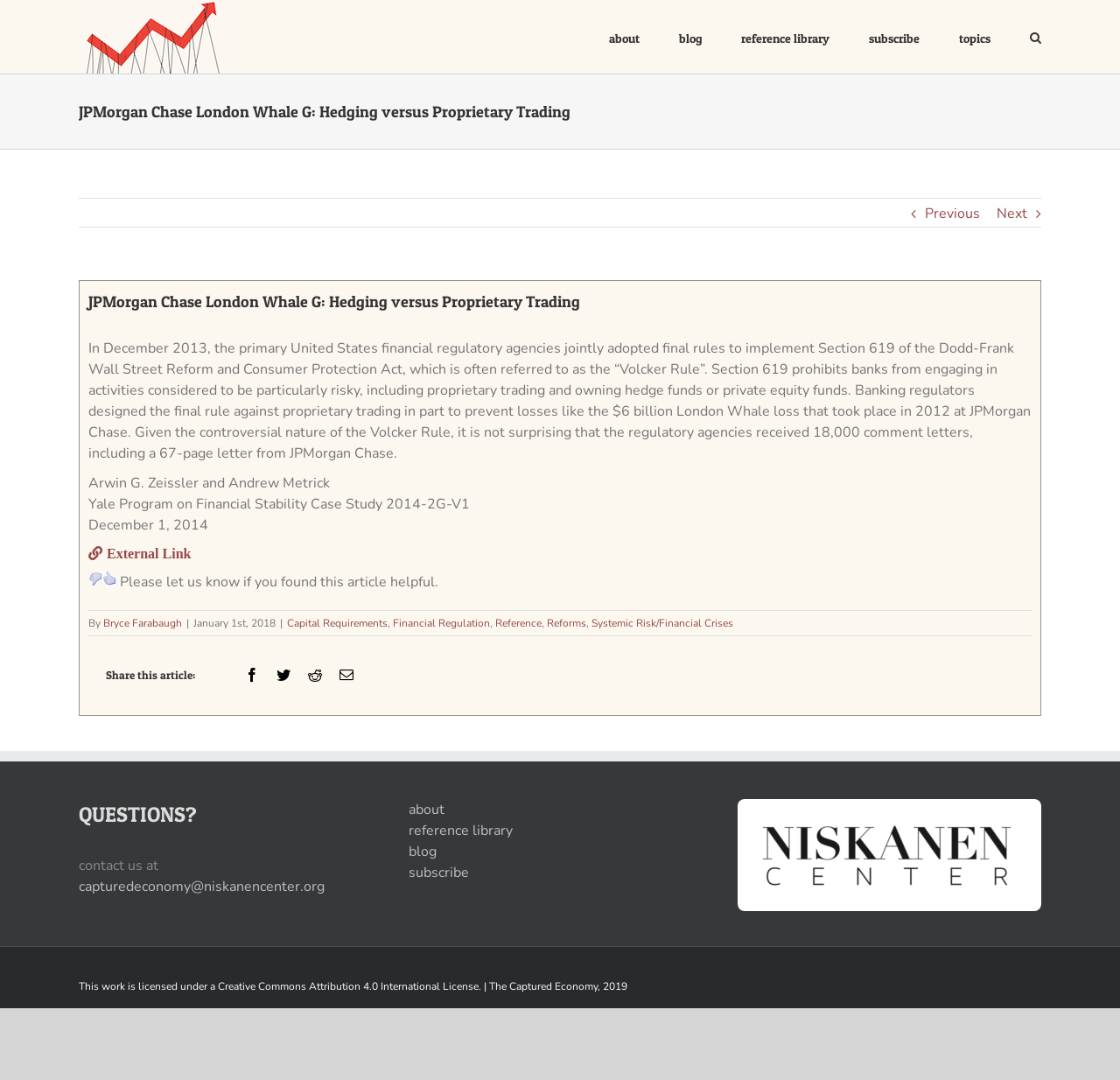Please find the bounding box coordinates of the element that needs to be clicked to perform the following instruction: "Go to the 'reference library'". The bounding box coordinates should be four float numbers between 0 and 1, represented as [left, top, right, bottom].

[0.662, 0.0, 0.741, 0.068]